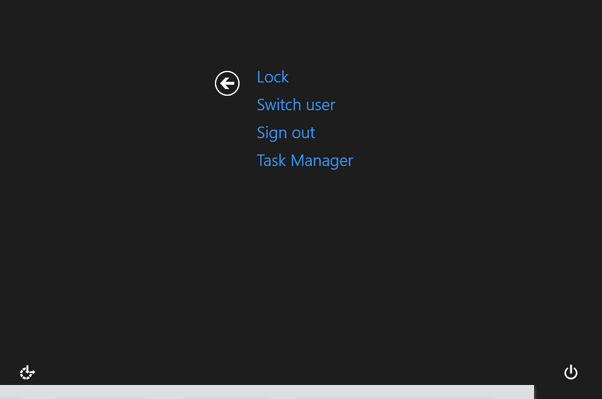Give a detailed account of the elements present in the image.

The image displays a Windows interface featuring a black background with a menu accessed through the Ctrl + Alt + Delete command. Prominently listed are options for "Lock," "Switch user," "Sign out," and "Task Manager," each presented in a clear blue font. A back arrow is situated before the "Lock" option, indicating the potential to navigate back, while the interface includes a power button icon at the bottom right, commonly used for shutting down or restarting the system. This layout reflects a clean and user-friendly design for quick access to essential system management tasks.